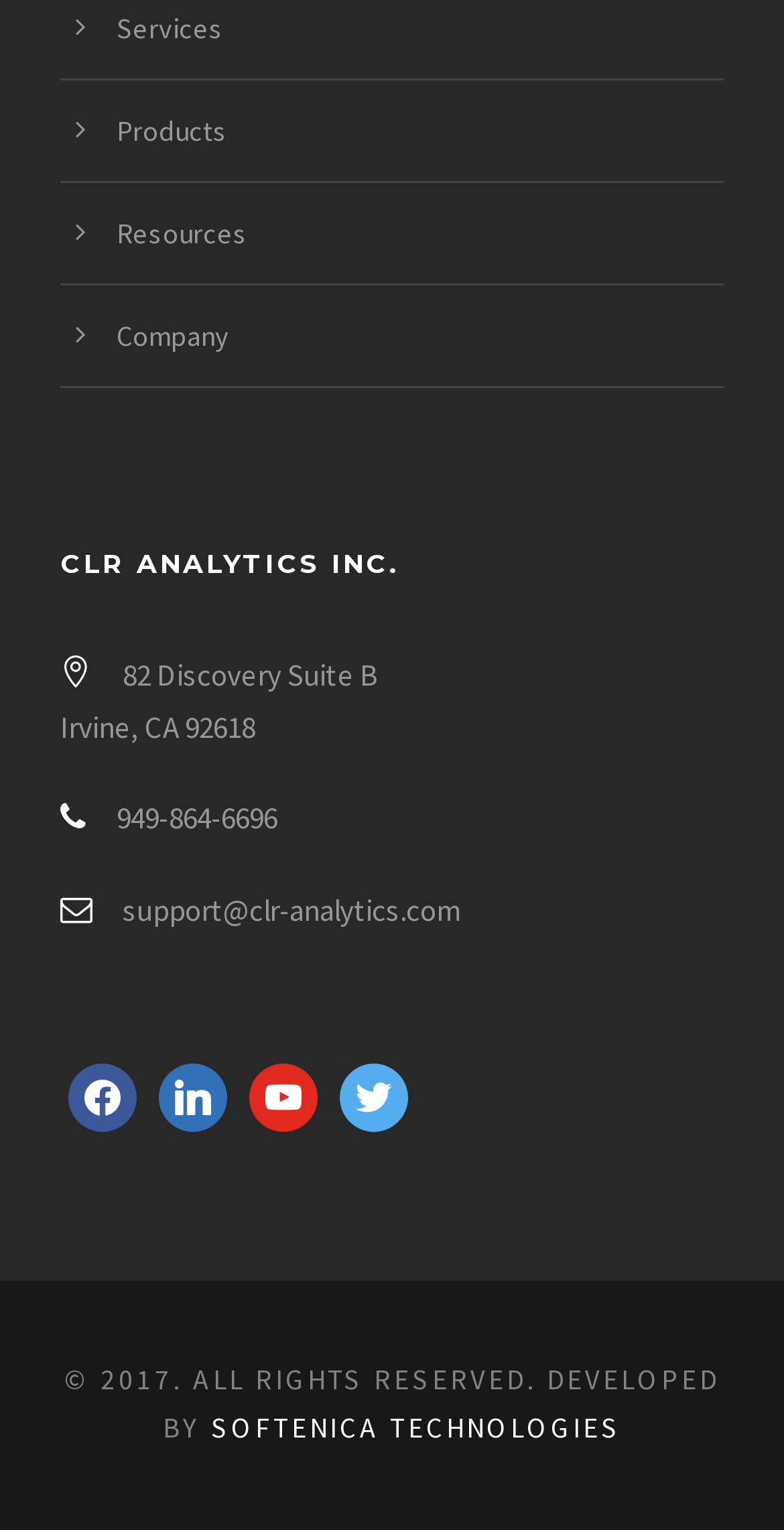Find and provide the bounding box coordinates for the UI element described with: "Softenica Technologies".

[0.269, 0.921, 0.792, 0.945]